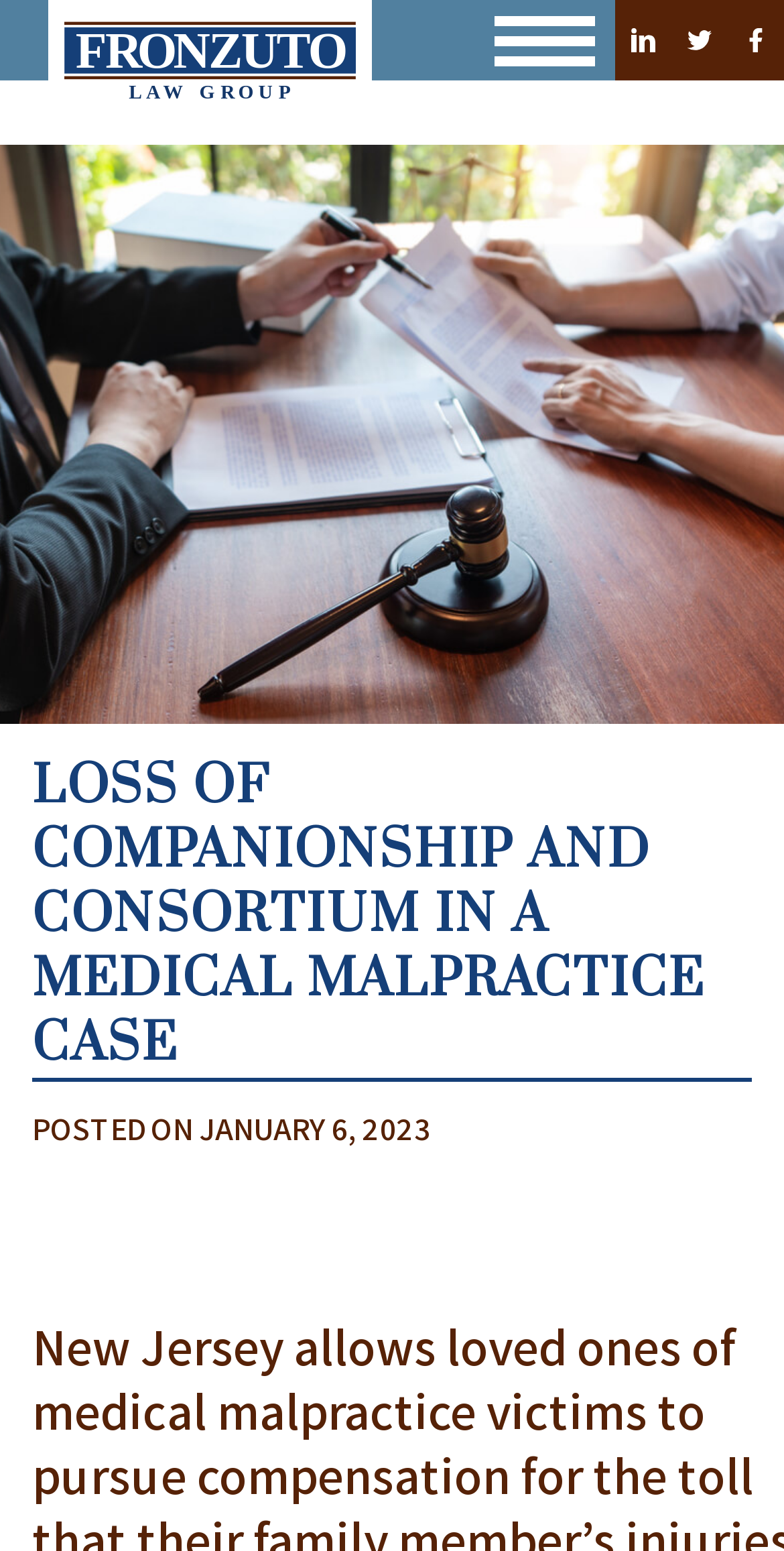Please study the image and answer the question comprehensively:
What is the position of the social media links?

I found the answer by looking at the bounding box coordinates of the social media links. They all have y1 and y2 coordinates that are close to 0, indicating that they are at the top of the webpage.